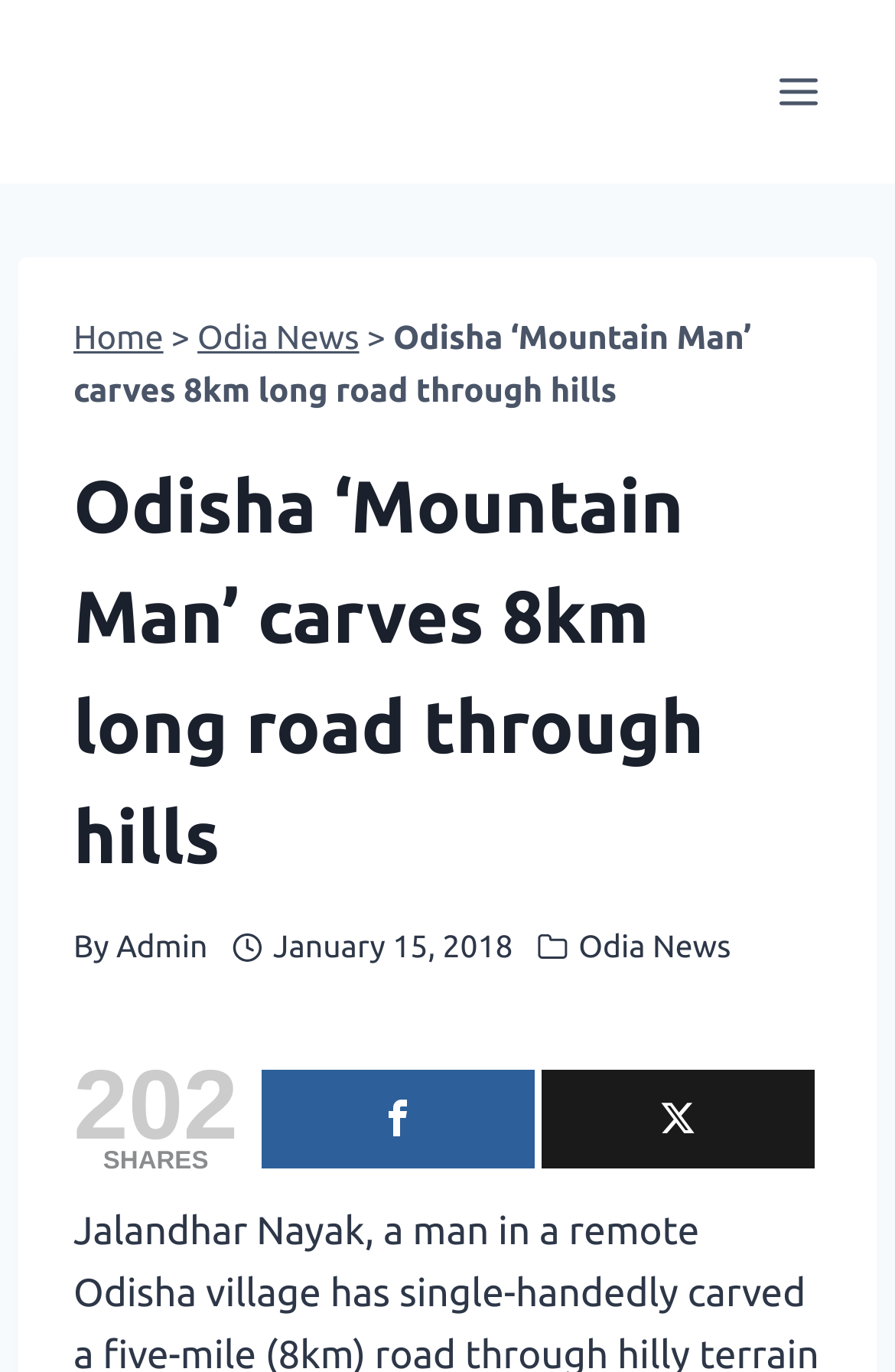Based on the image, please respond to the question with as much detail as possible:
When was the article published?

I found the publication date by looking at the section below the article title, where it says 'January 15, 2018'.